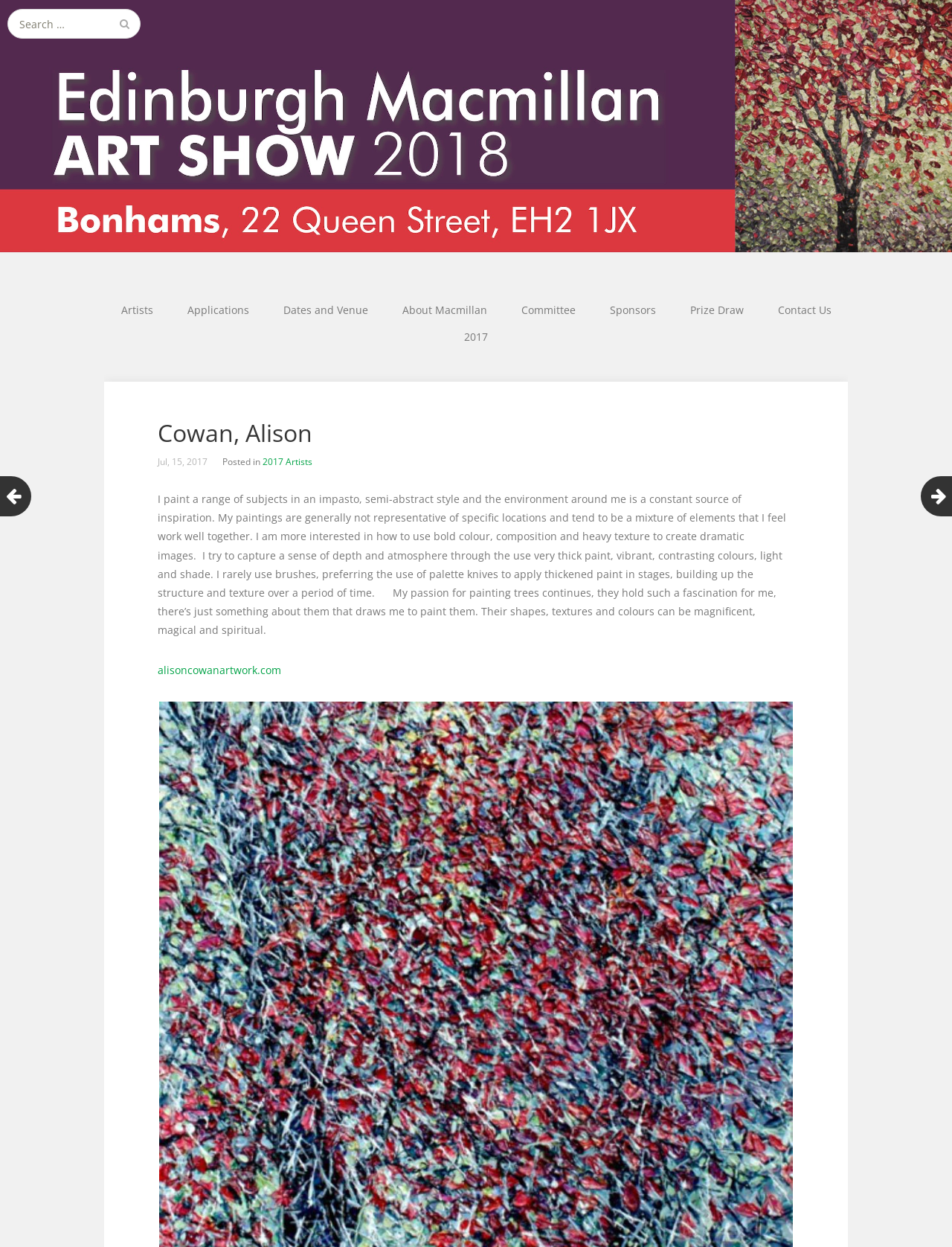Specify the bounding box coordinates of the area to click in order to follow the given instruction: "Go to 2017 Artists page."

[0.276, 0.365, 0.328, 0.375]